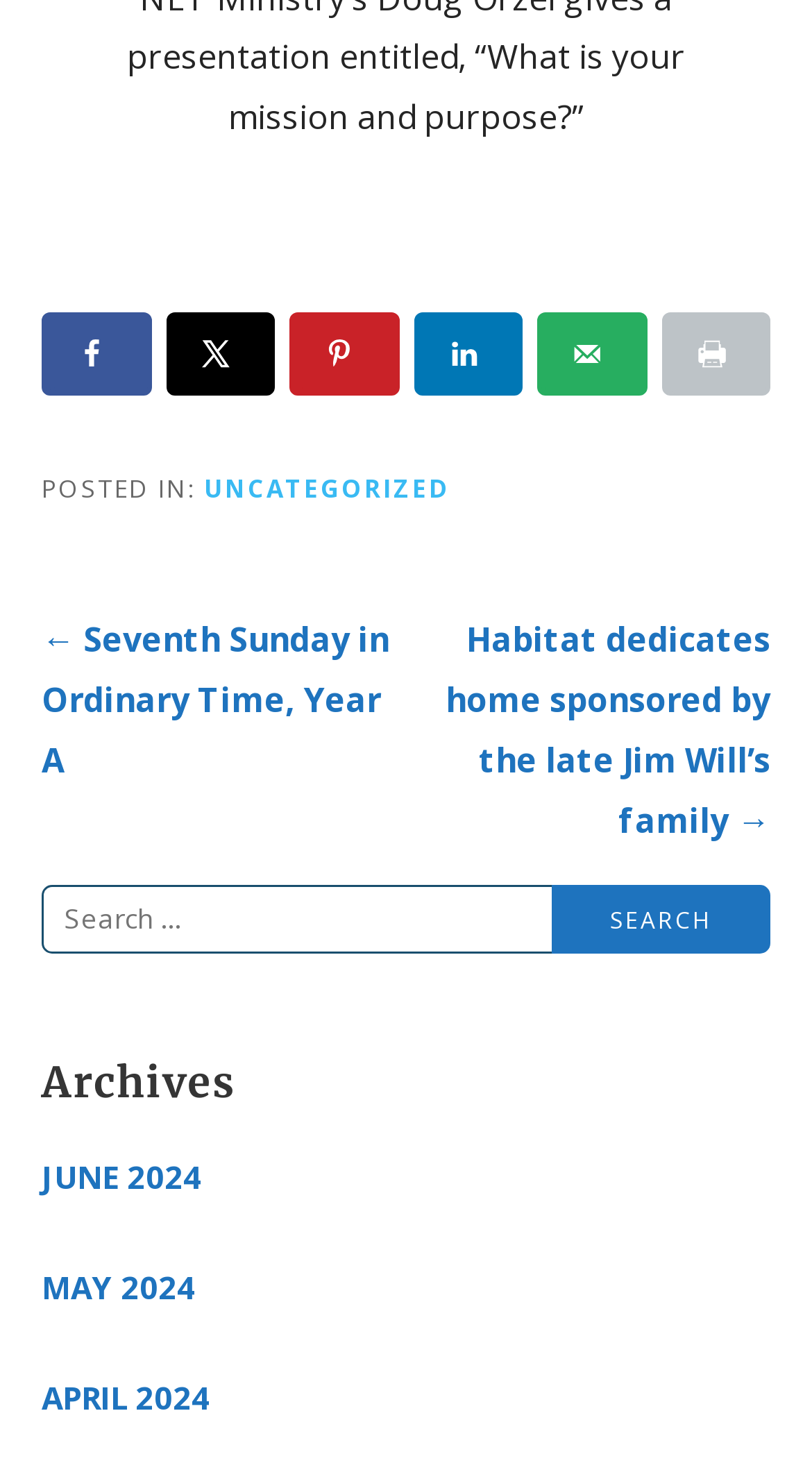Locate the UI element described by Uncategorized in the provided webpage screenshot. Return the bounding box coordinates in the format (top-left x, top-left y, bottom-right x, bottom-right y), ensuring all values are between 0 and 1.

[0.251, 0.319, 0.554, 0.341]